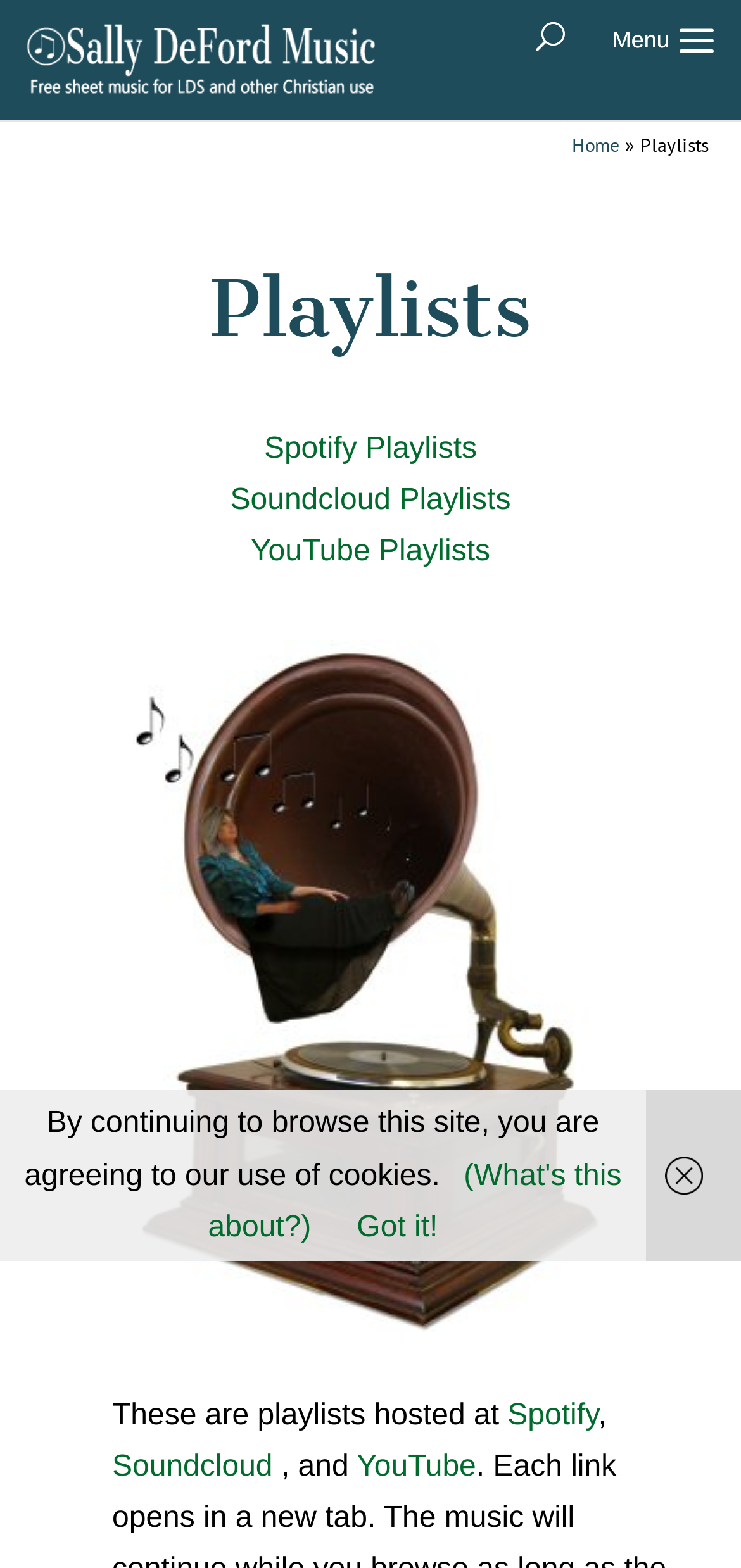What is the purpose of the image at the top of the webpage?
By examining the image, provide a one-word or phrase answer.

It is a logo